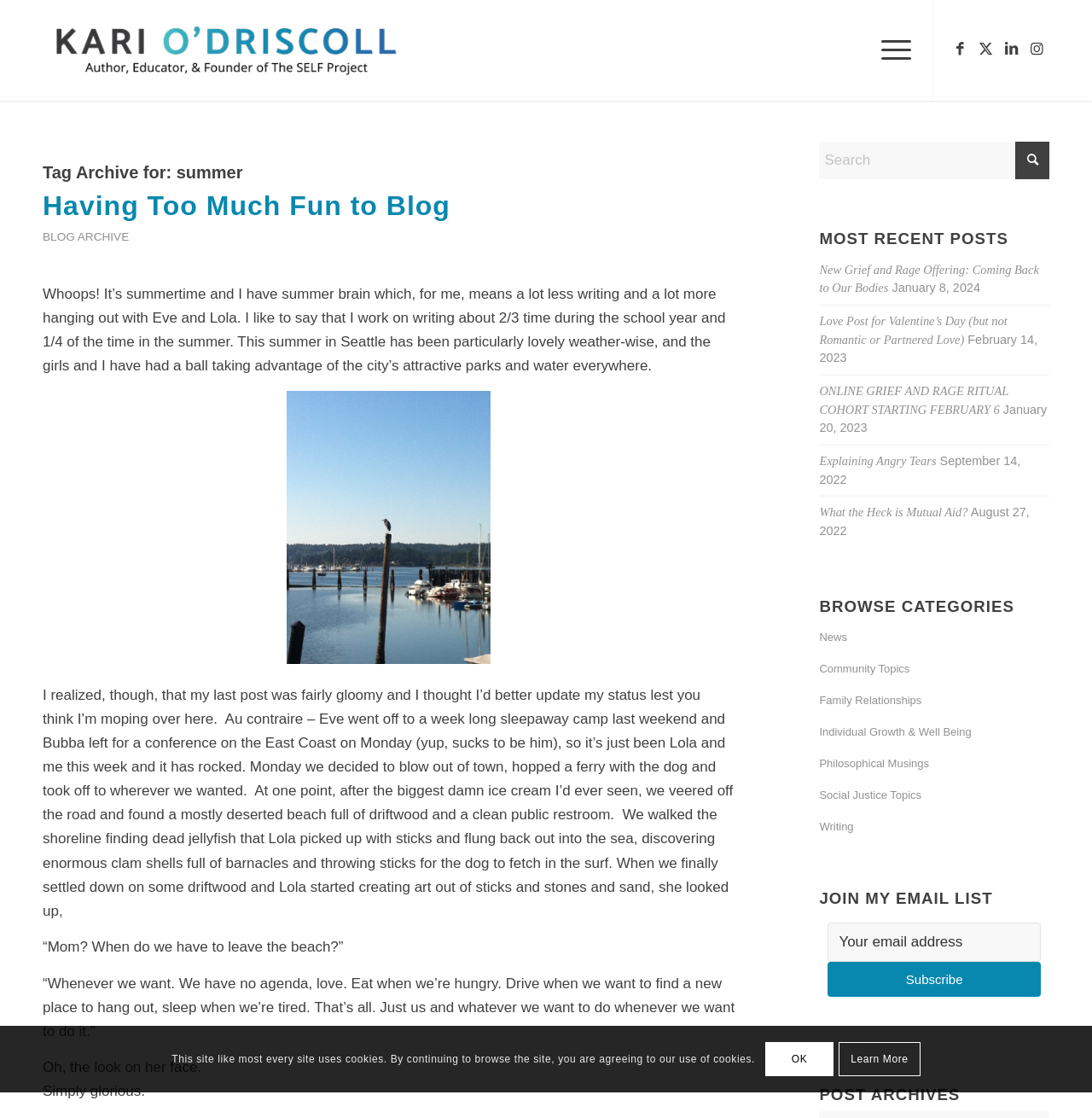Please specify the bounding box coordinates of the clickable region necessary for completing the following instruction: "View the slide show gallery". The coordinates must consist of four float numbers between 0 and 1, i.e., [left, top, right, bottom].

None